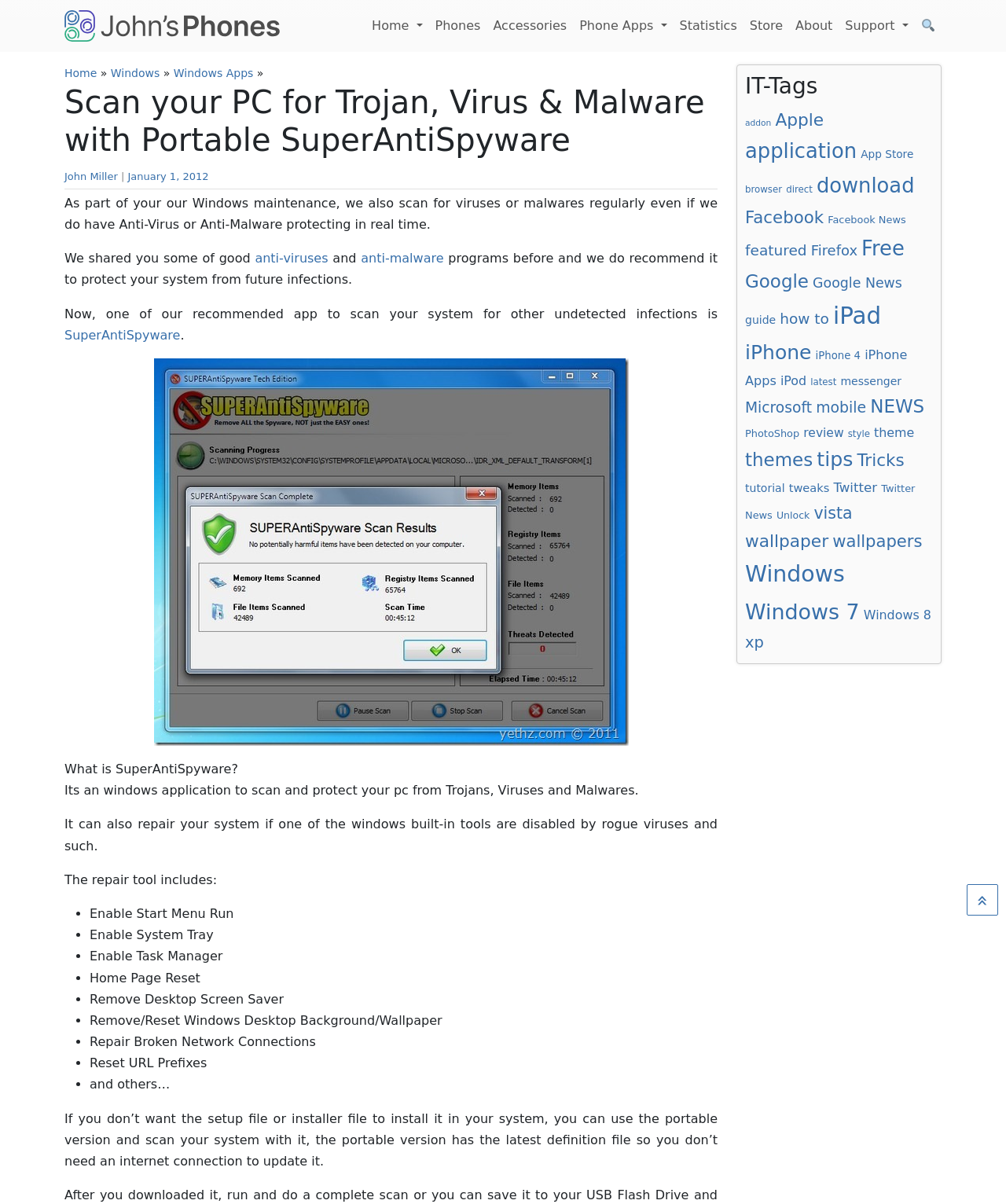With reference to the screenshot, provide a detailed response to the question below:
What is the benefit of using the portable version of SuperAntiSpyware?

The question can be answered by reading the text content of the webpage. In the section 'If you don’t want the setup file or installer file to install it in your system, you can use the portable version and scan your system with it, the portable version has the latest definition file so you don’t need an internet connection to update it.', the benefit of using the portable version is mentioned.